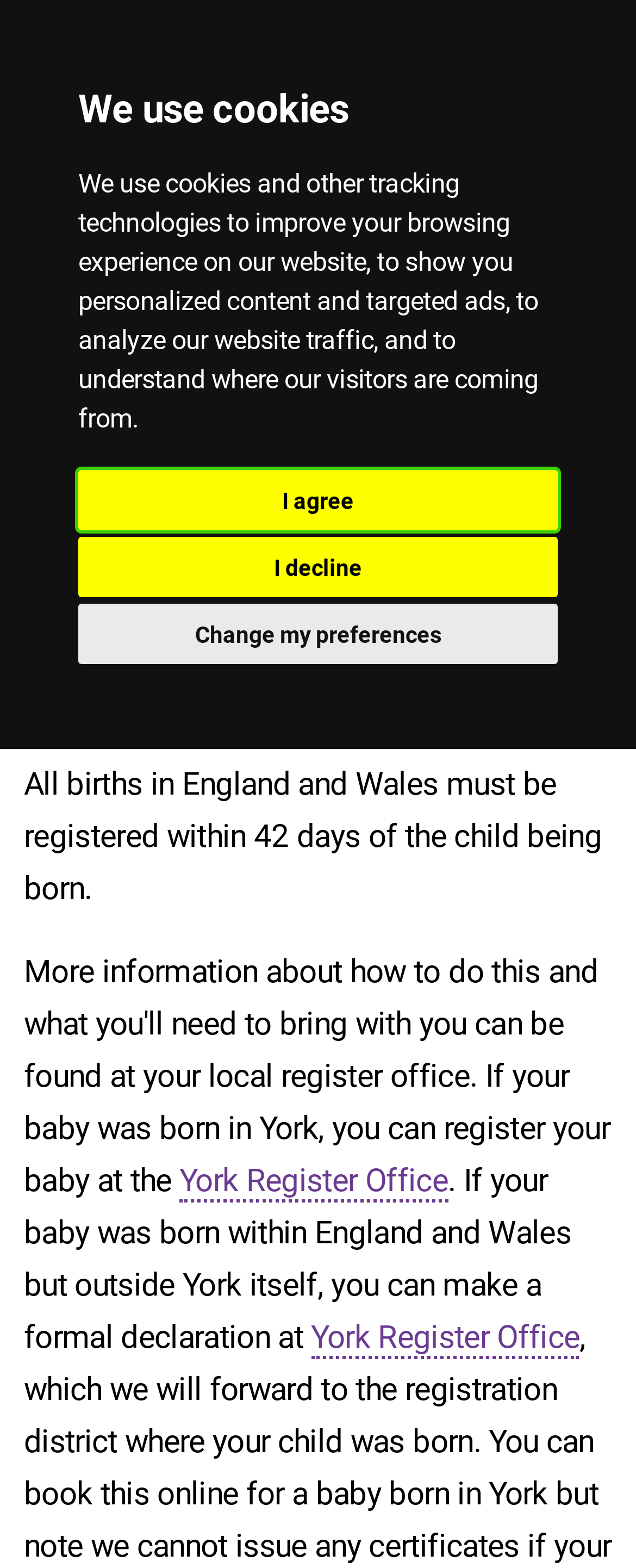Provide a one-word or brief phrase answer to the question:
What is the name of the office that can be contacted for birth registration?

York Register Office